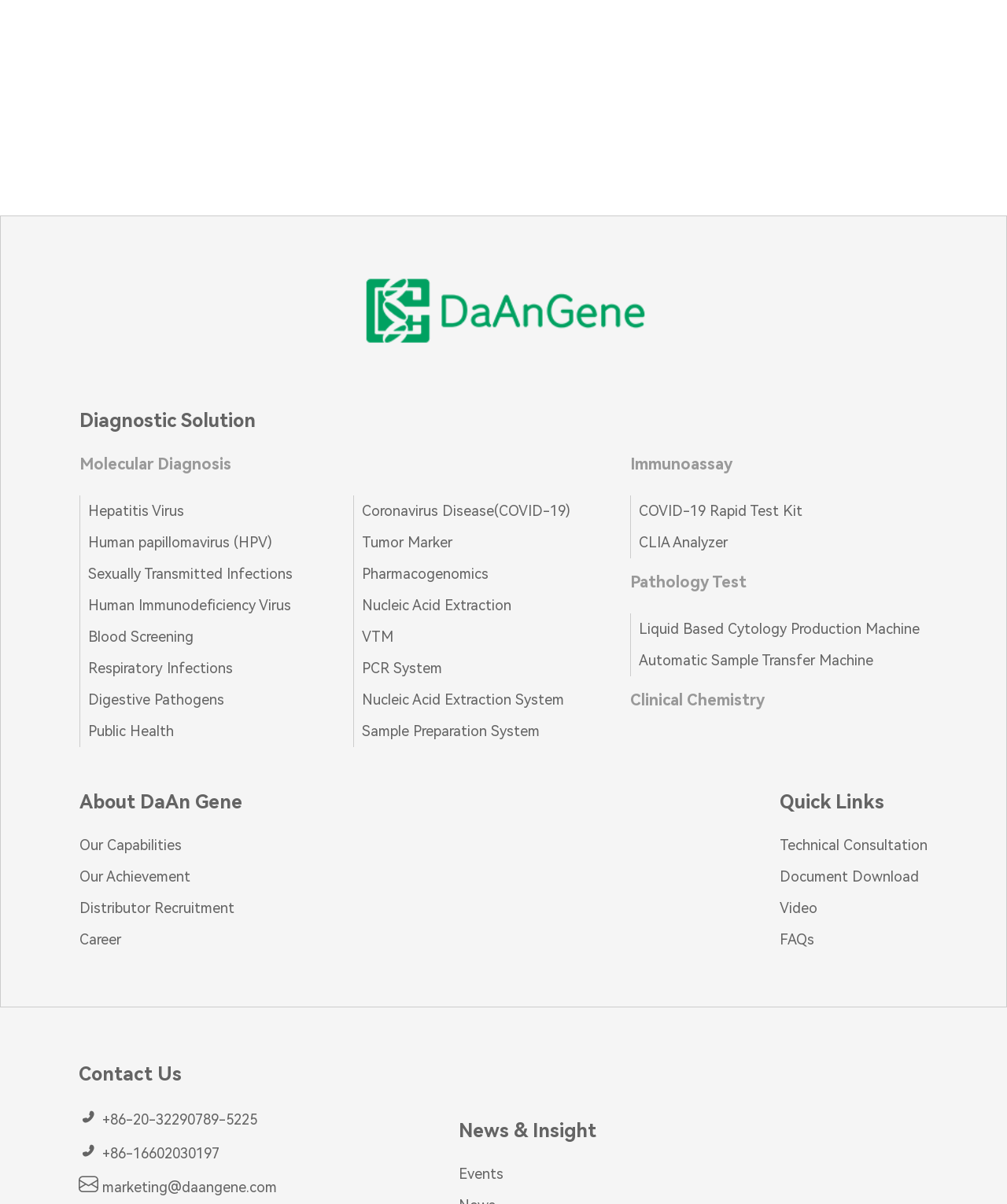Please answer the following question using a single word or phrase: 
How many categories are there under Diagnostic Solution?

12